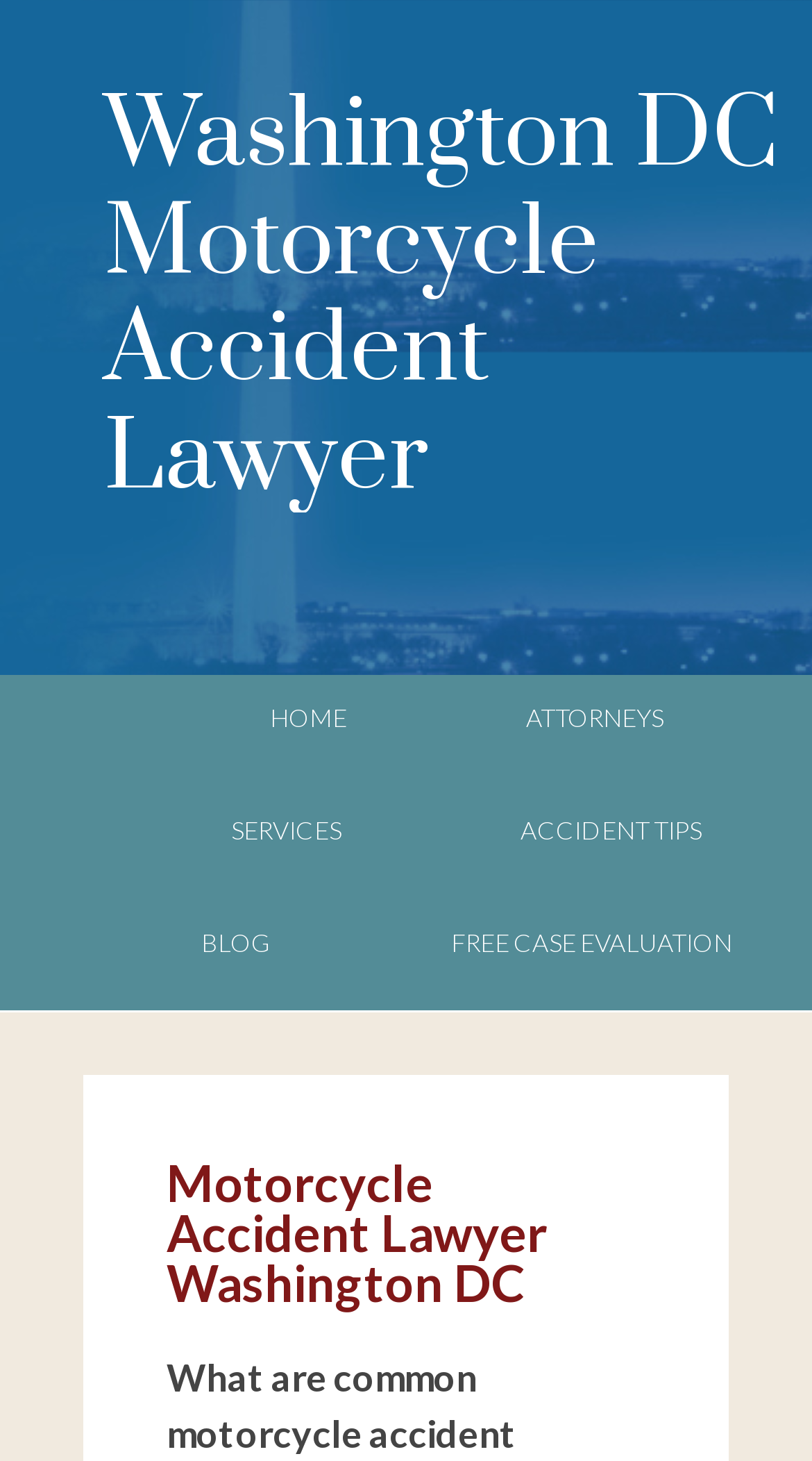Determine the bounding box coordinates of the clickable region to carry out the instruction: "View Motorcycle Accident Lawyer Washington DC".

[0.205, 0.793, 0.795, 0.896]